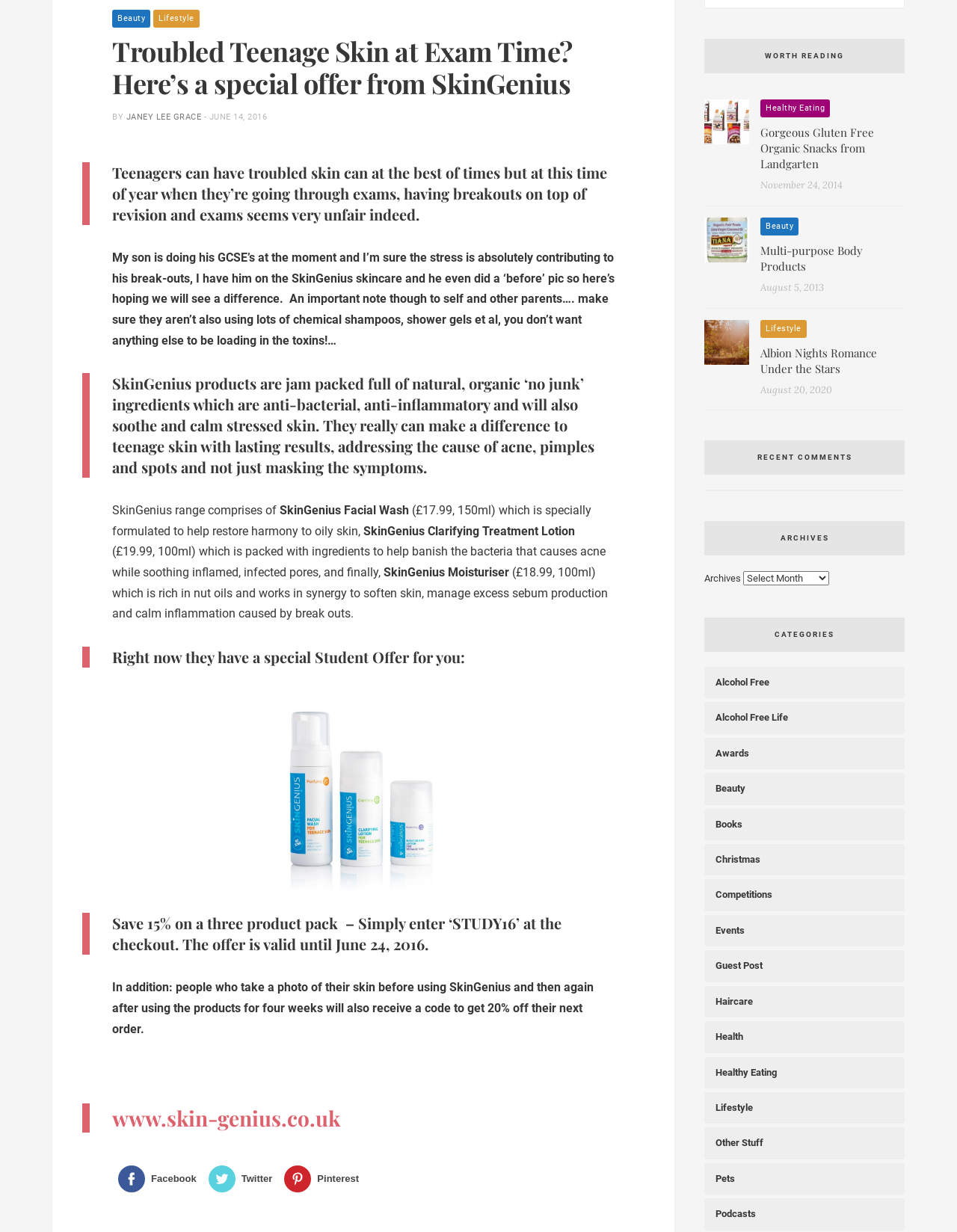Determine the bounding box coordinates of the clickable element to achieve the following action: 'Visit the SkinGenius website'. Provide the coordinates as four float values between 0 and 1, formatted as [left, top, right, bottom].

[0.117, 0.896, 0.355, 0.919]